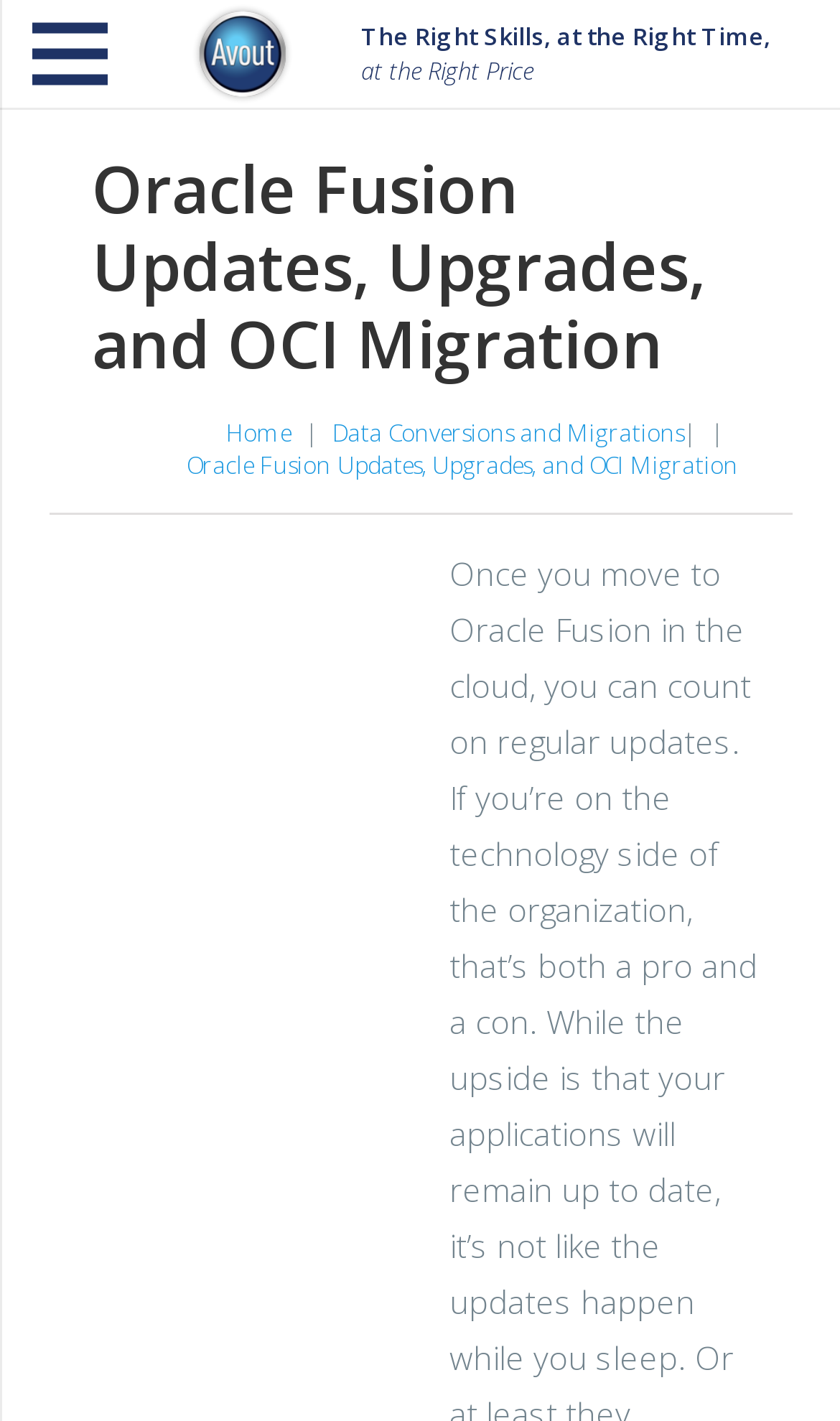What is the main topic of the webpage?
Please provide a single word or phrase in response based on the screenshot.

Oracle Fusion Updates, Upgrades, and OCI Migration